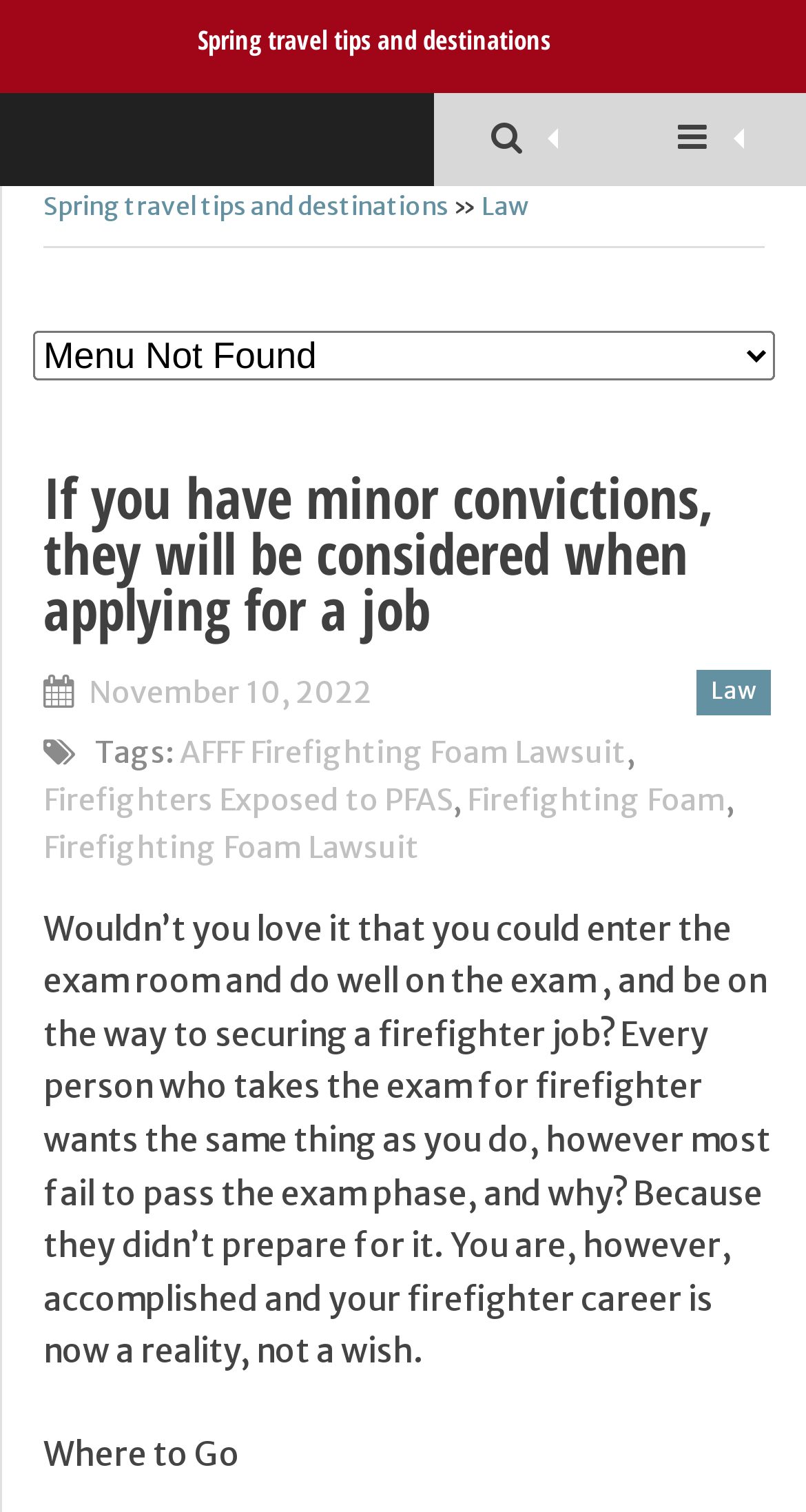Locate the bounding box of the user interface element based on this description: "Law".

[0.597, 0.124, 0.656, 0.145]